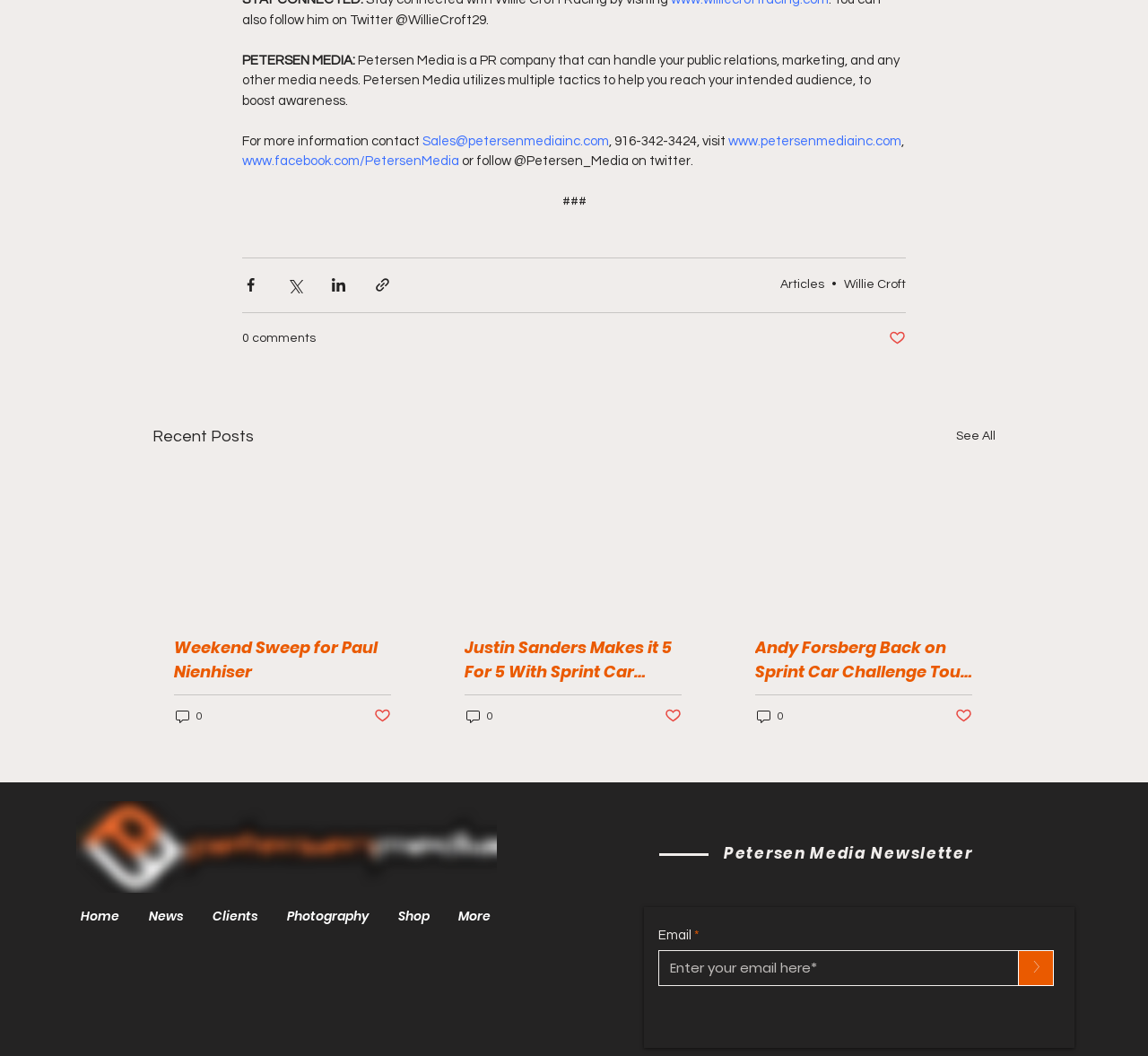Find the bounding box coordinates of the clickable area that will achieve the following instruction: "Visit Petersen Media's website".

[0.634, 0.127, 0.785, 0.14]